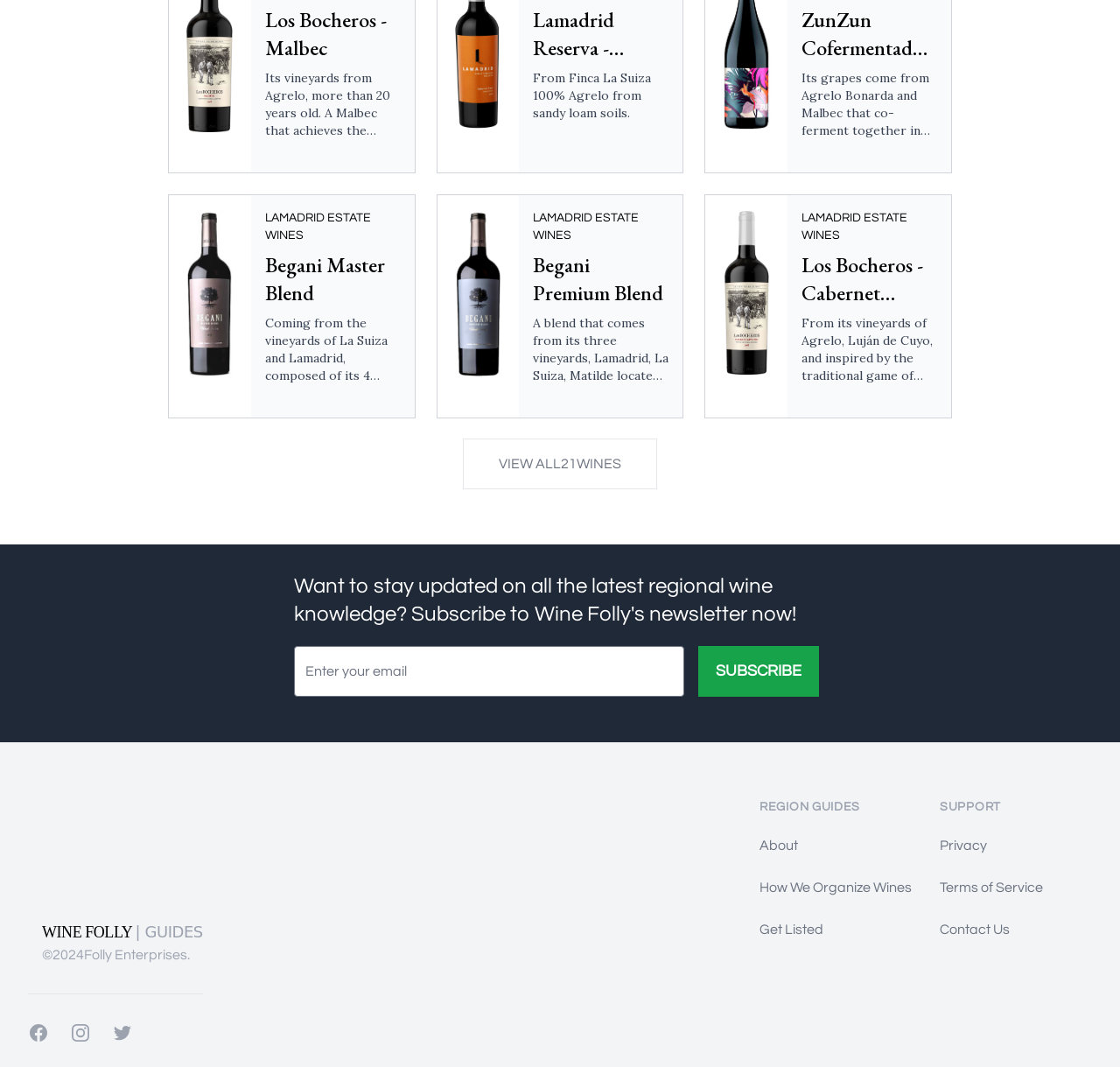What is the name of the newsletter that users can subscribe to?
Answer the question based on the image using a single word or a brief phrase.

Wine Folly's newsletter